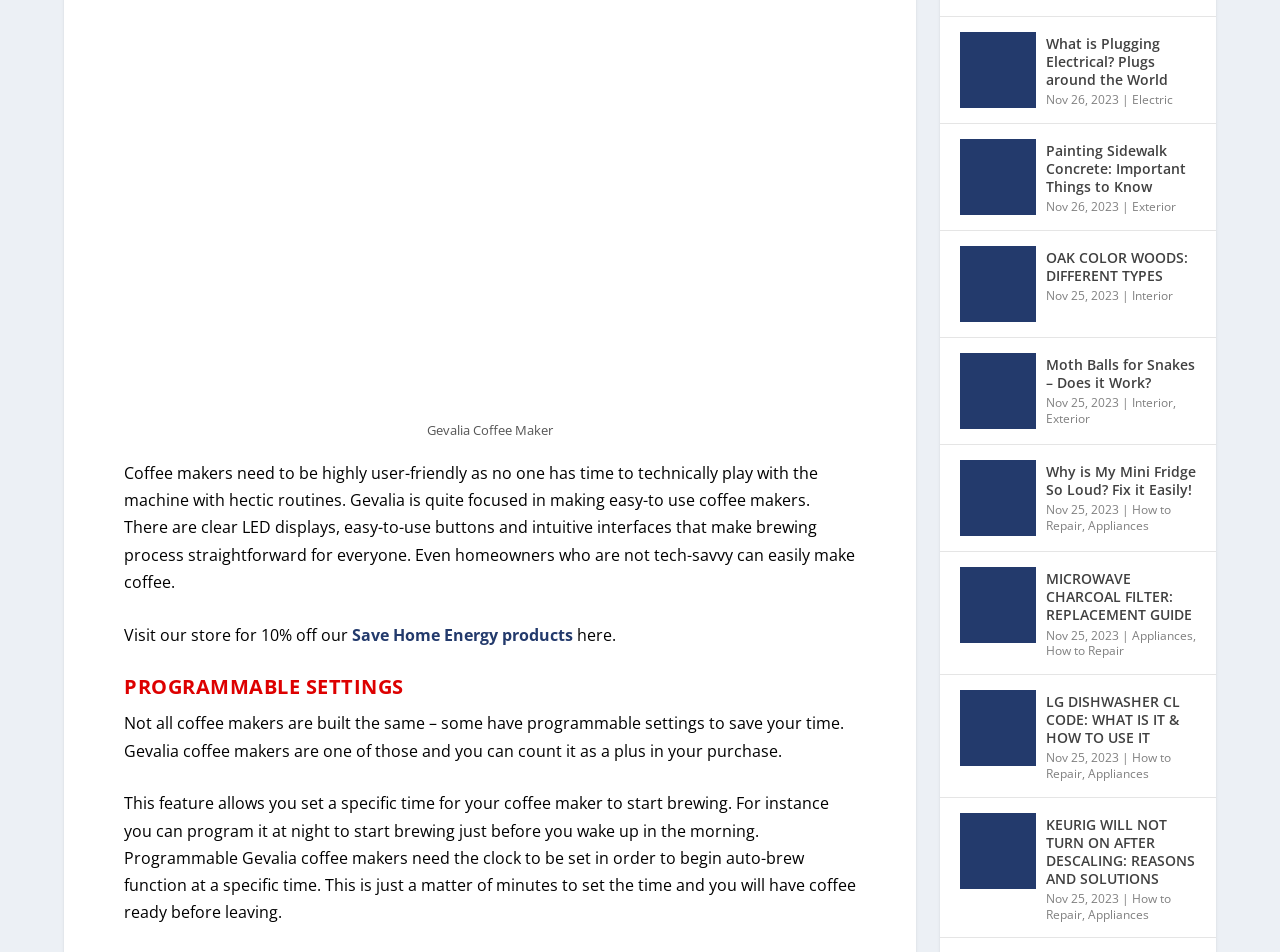Determine the bounding box coordinates for the area that should be clicked to carry out the following instruction: "Explore OAK COLOR WOODS: DIFFERENT TYPES".

[0.75, 0.247, 0.809, 0.327]